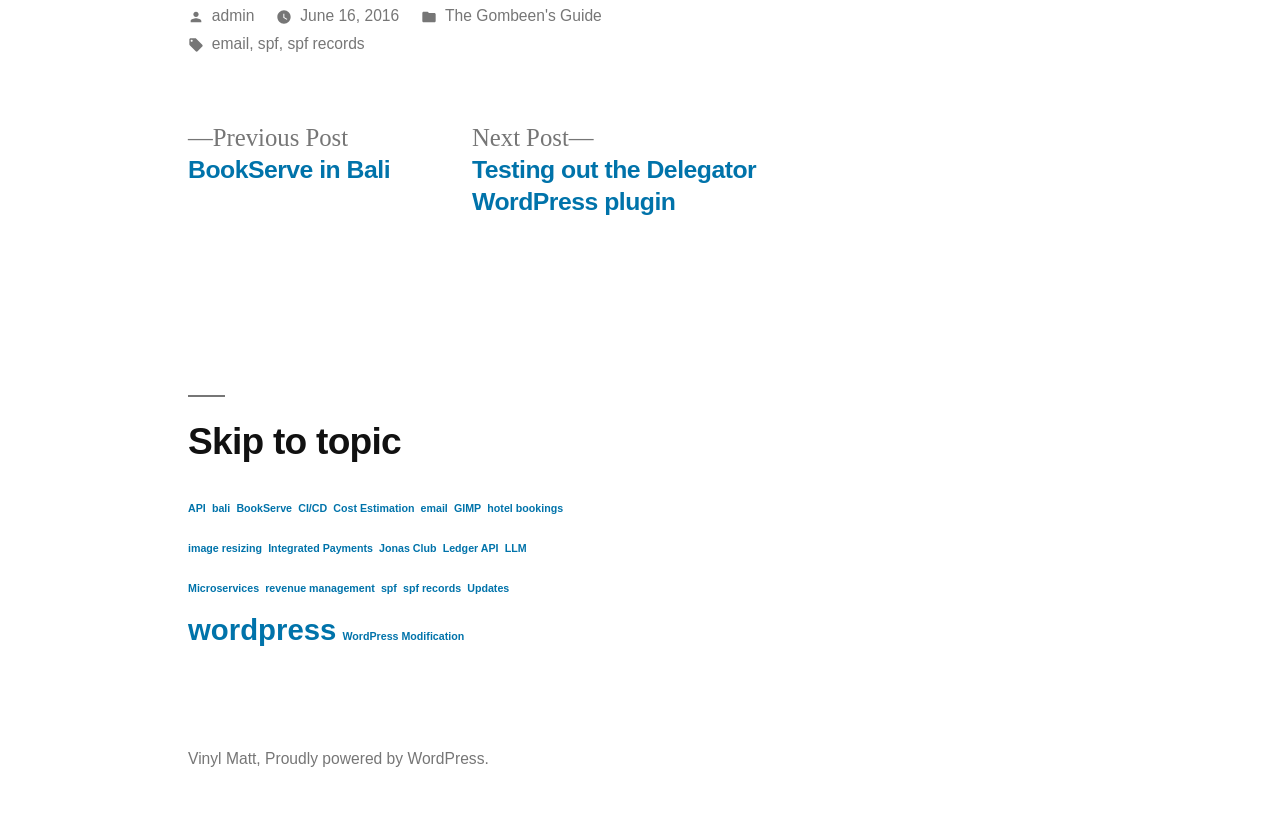Find and specify the bounding box coordinates that correspond to the clickable region for the instruction: "Go to the Gombeen's Guide".

[0.348, 0.008, 0.47, 0.028]